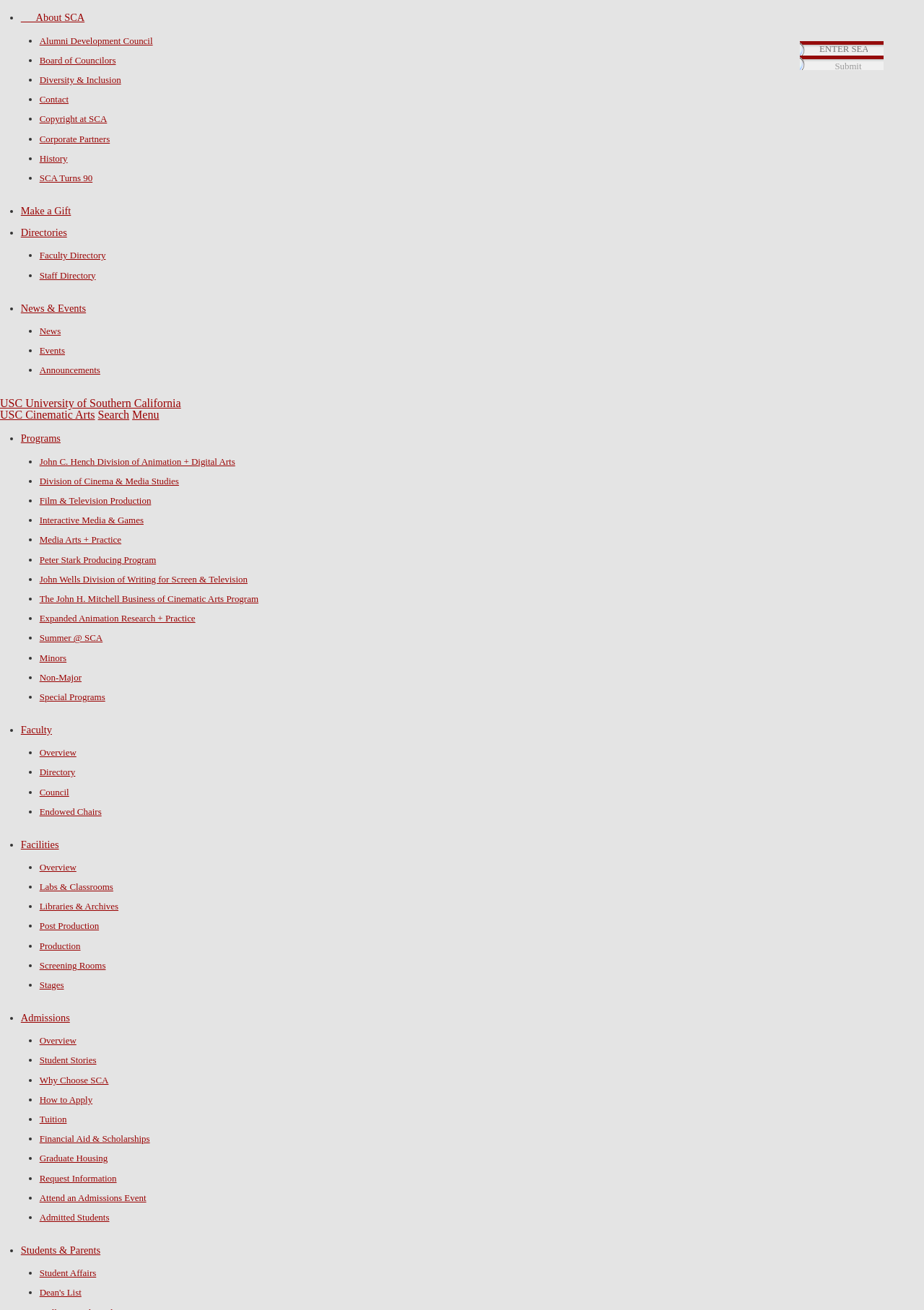Identify the bounding box coordinates necessary to click and complete the given instruction: "Click About SCA".

[0.022, 0.009, 0.092, 0.018]